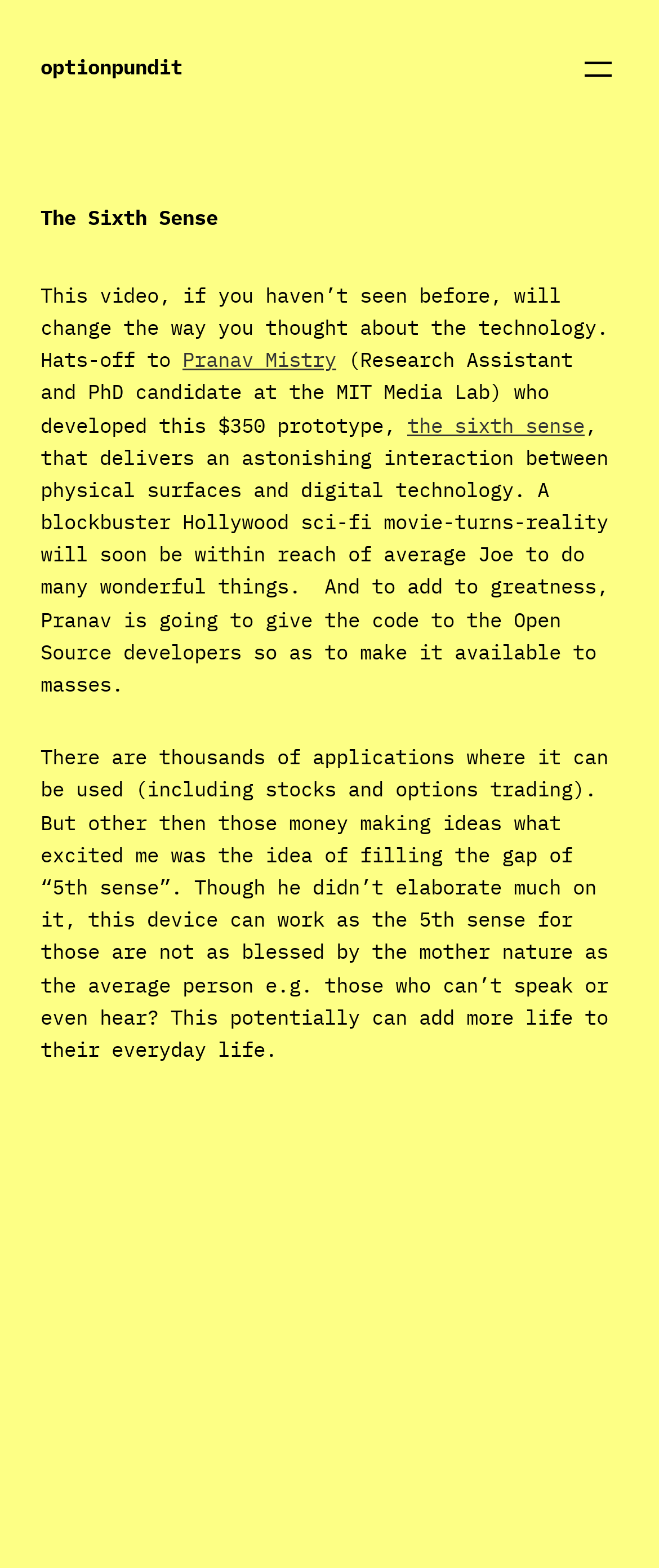Using the provided description: "OptionPundit", find the bounding box coordinates of the corresponding UI element. The output should be four float numbers between 0 and 1, in the format [left, top, right, bottom].

[0.062, 0.035, 0.277, 0.051]